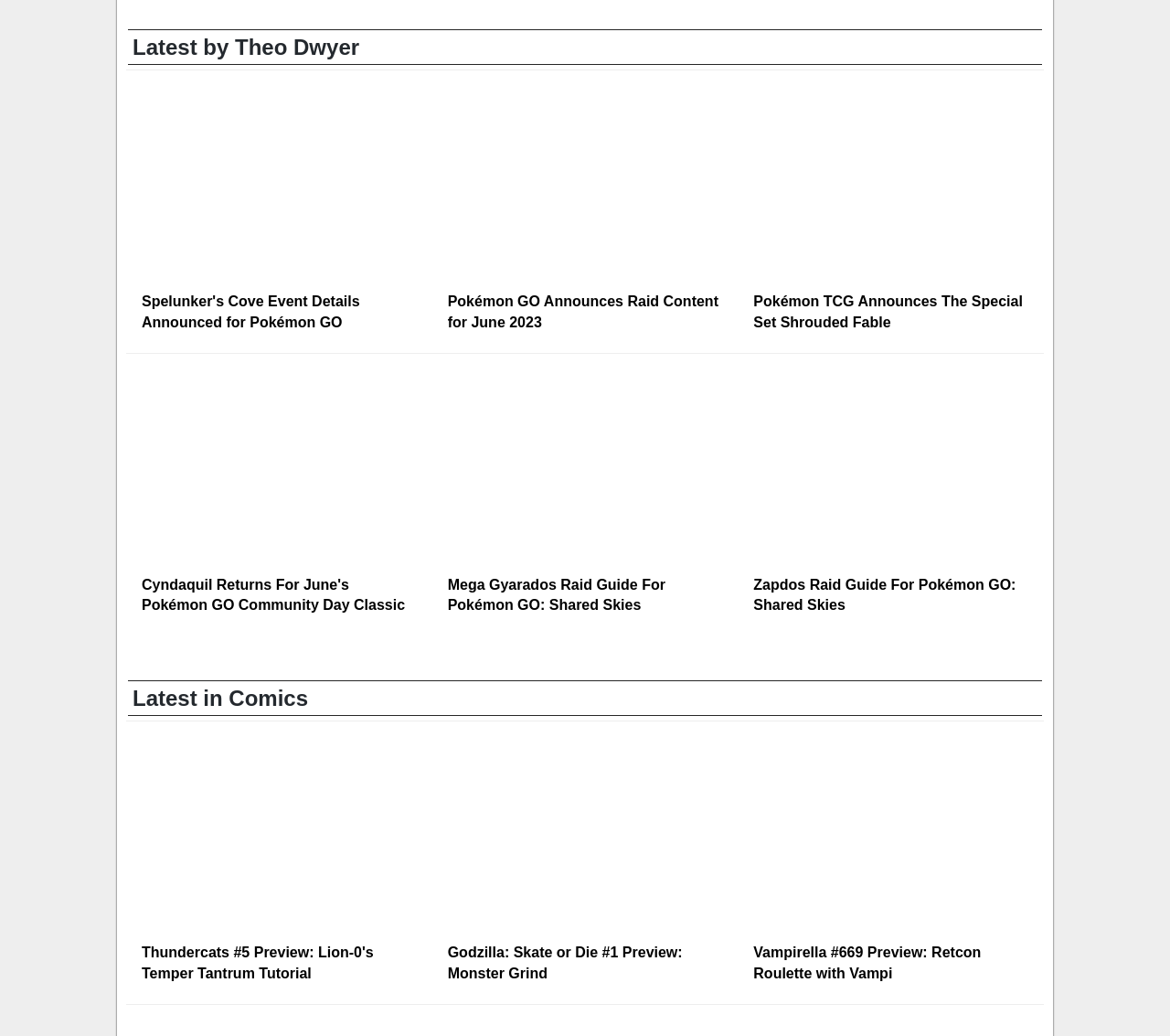Locate the coordinates of the bounding box for the clickable region that fulfills this instruction: "Preview Thundercats #5".

[0.12, 0.71, 0.358, 0.908]